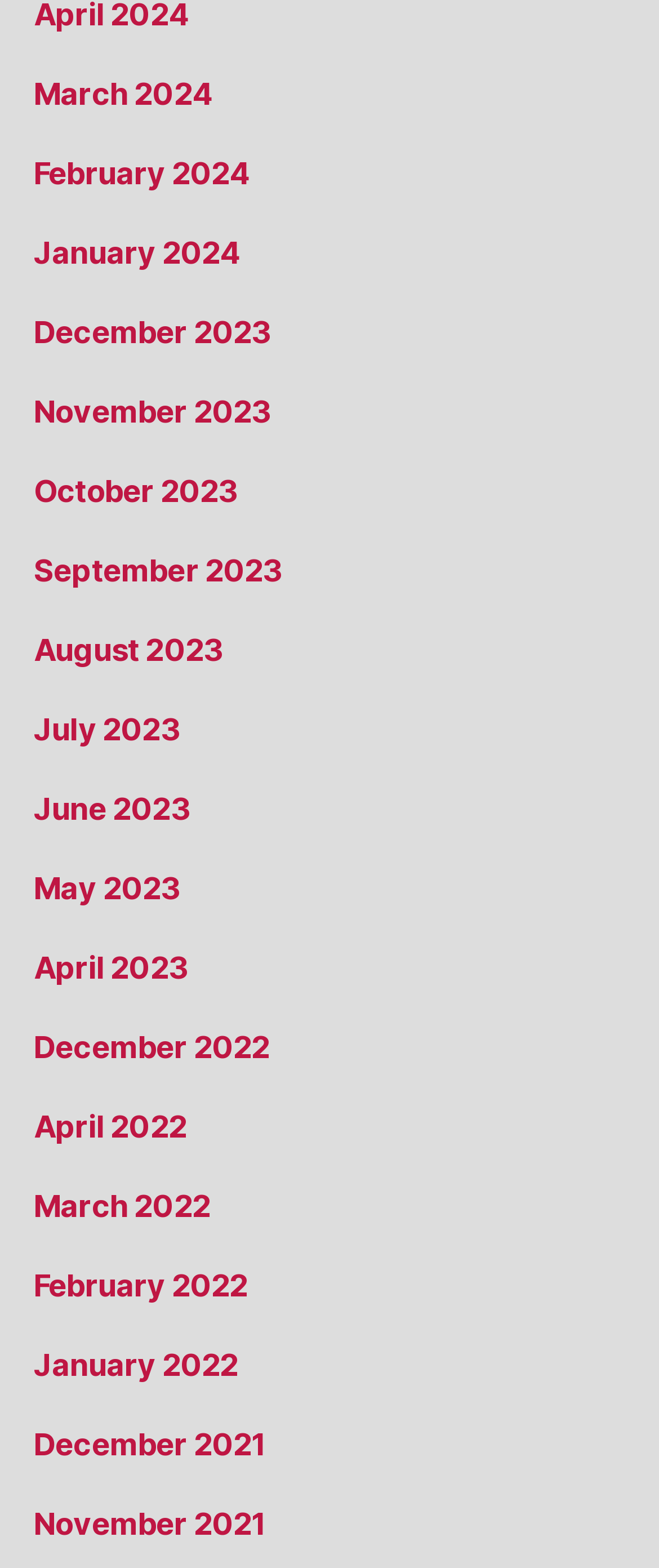How many links are there in the top half of the page?
Please provide a single word or phrase in response based on the screenshot.

12